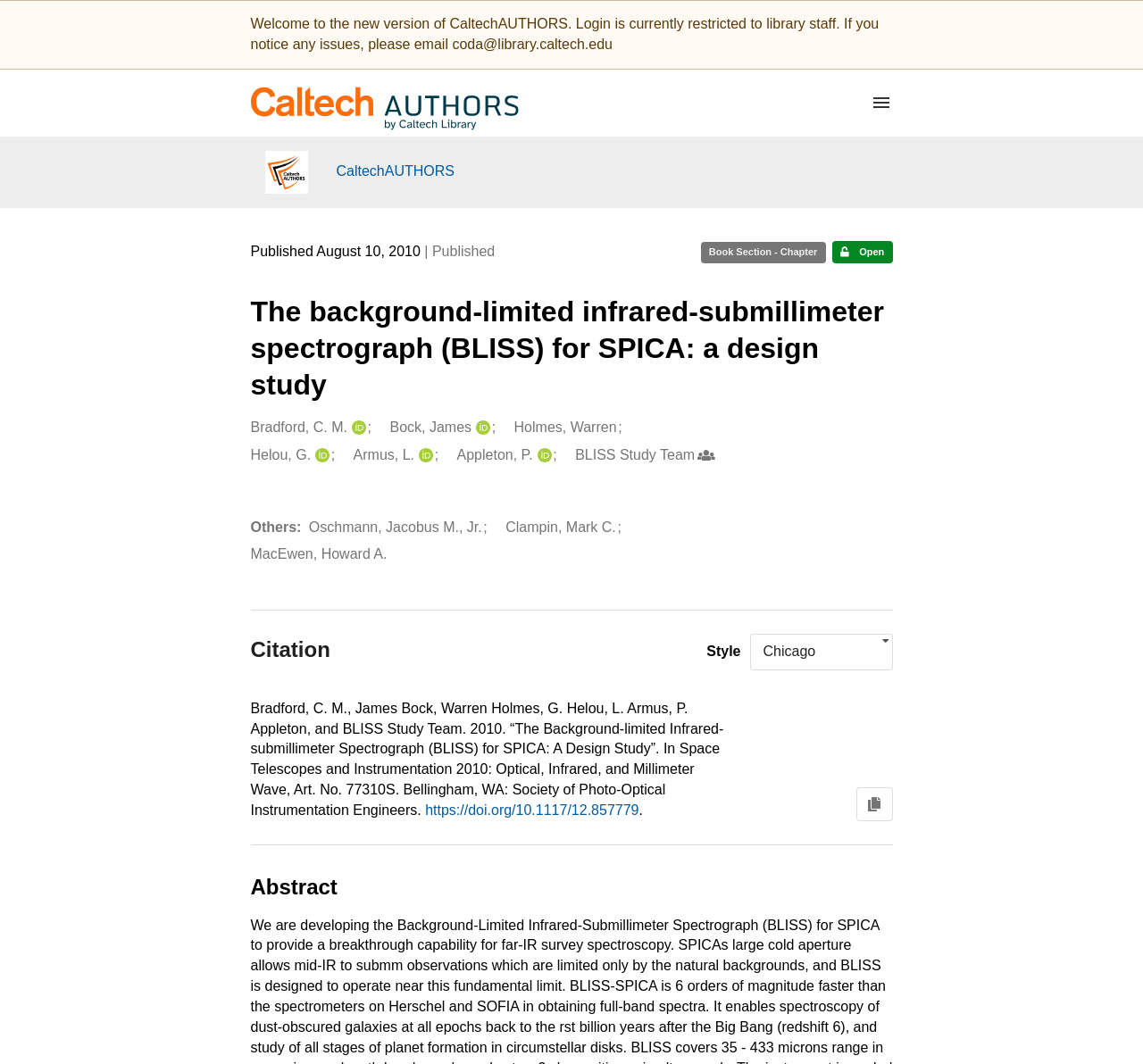Please identify the coordinates of the bounding box that should be clicked to fulfill this instruction: "View the publication details".

[0.219, 0.199, 0.781, 0.26]